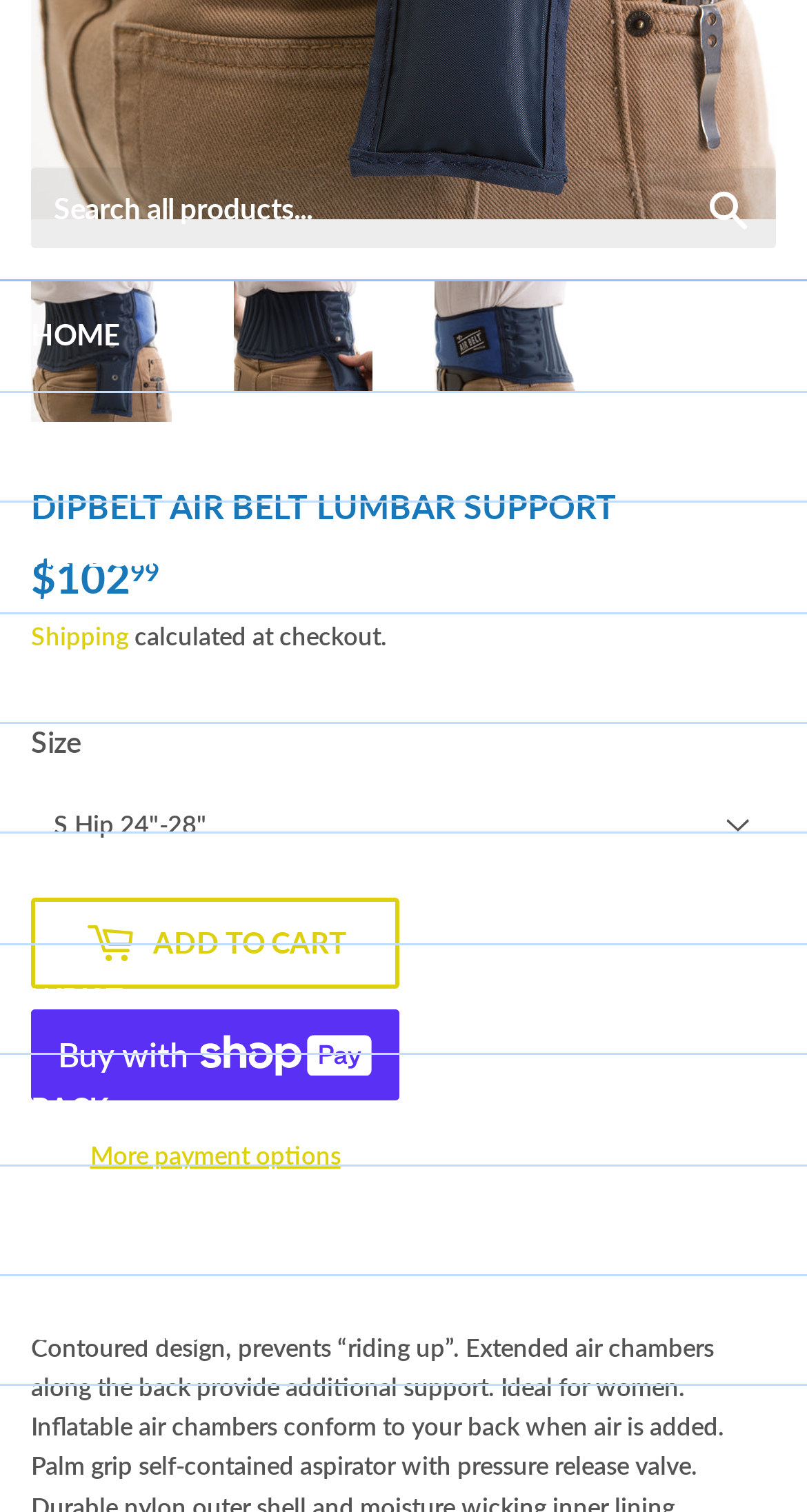Show me the bounding box coordinates of the clickable region to achieve the task as per the instruction: "View DIPBELT AIR BELT LUMBAR SUPPORT product".

[0.038, 0.186, 0.212, 0.278]